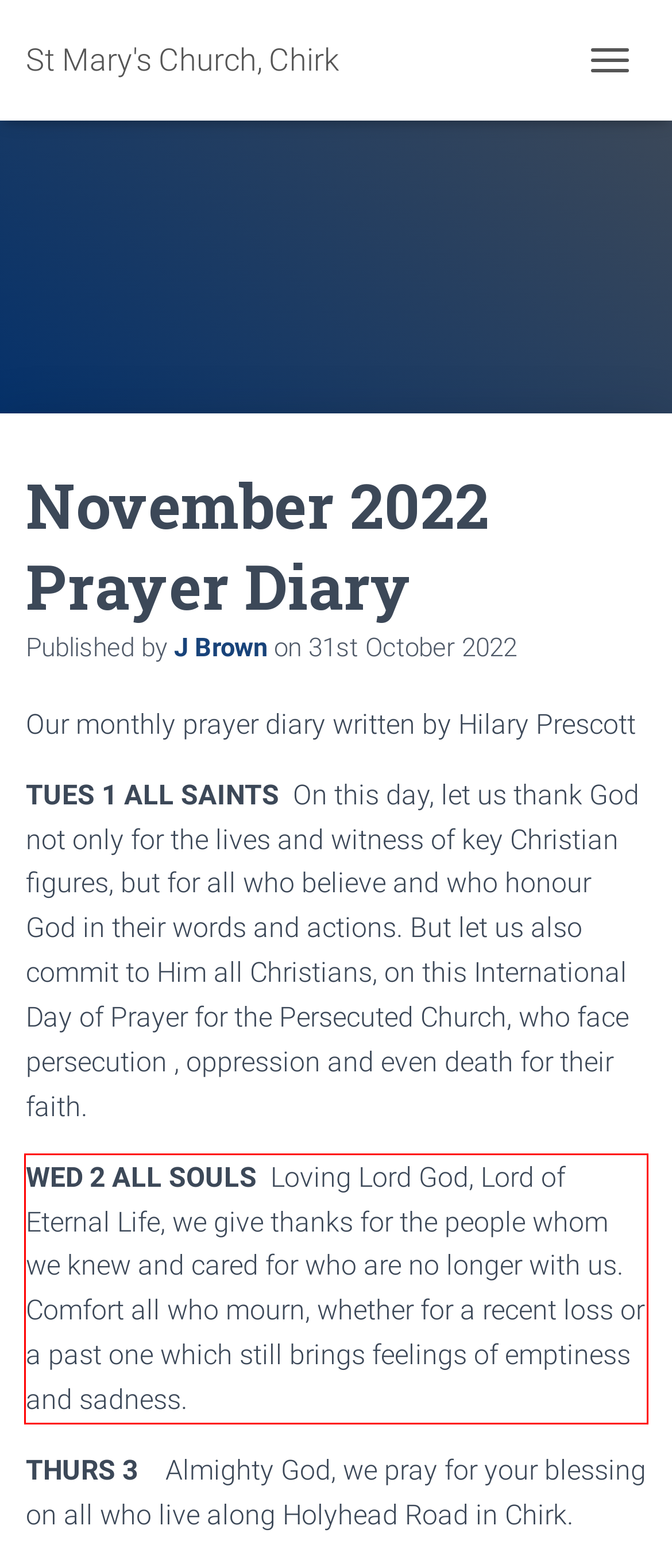Observe the screenshot of the webpage that includes a red rectangle bounding box. Conduct OCR on the content inside this red bounding box and generate the text.

WED 2 ALL SOULS Loving Lord God, Lord of Eternal Life, we give thanks for the people whom we knew and cared for who are no longer with us. Comfort all who mourn, whether for a recent loss or a past one which still brings feelings of emptiness and sadness.